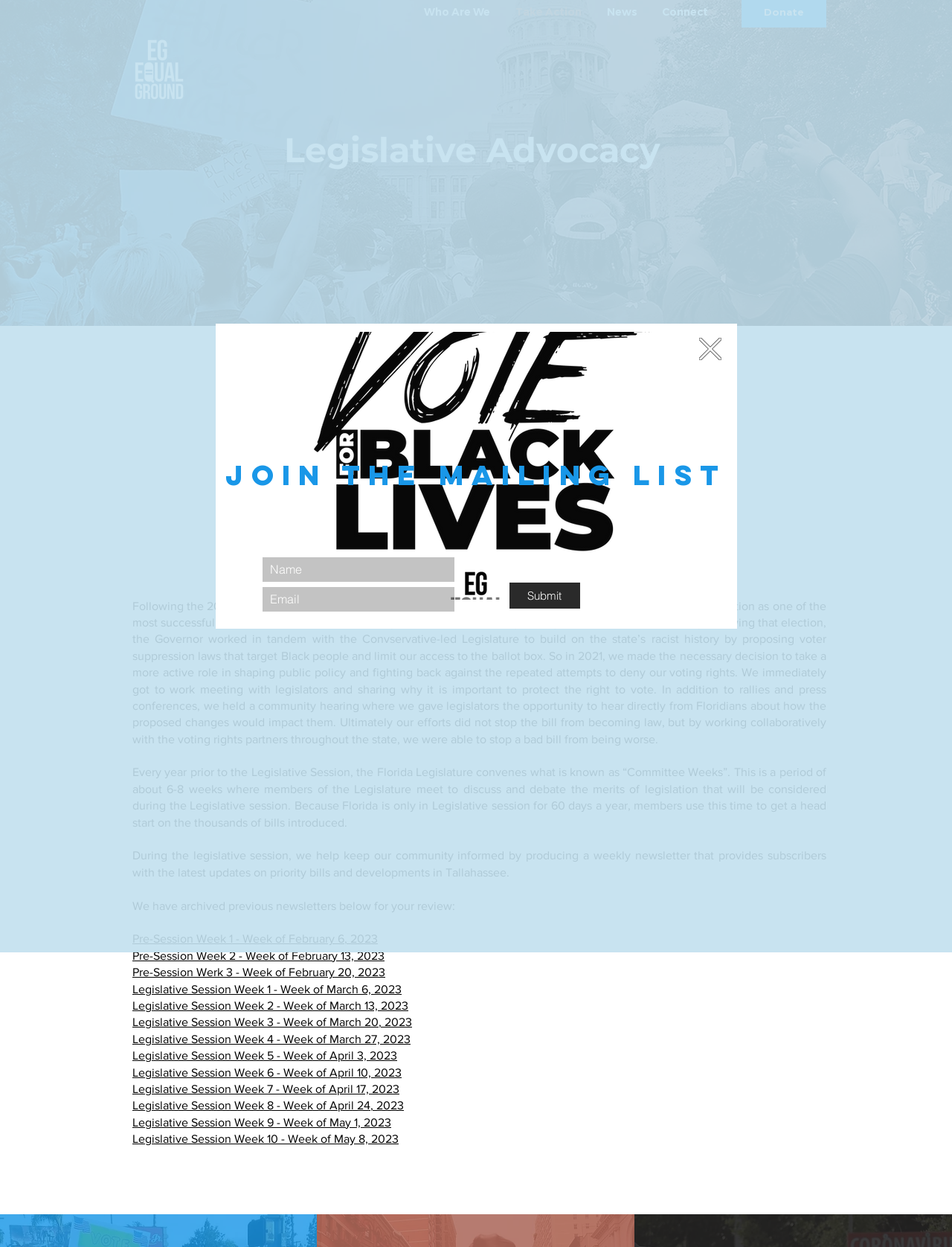What is the function of the 'Legislative Session Week' newsletters?
Based on the image, give a concise answer in the form of a single word or short phrase.

To keep the community informed